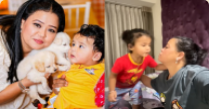Refer to the image and provide an in-depth answer to the question: 
What is the atmosphere depicted in the image?

The caption describes the atmosphere in the image as playful and loving, which is evident from the way Bharti Singh is interacting with the children and the puppies, showcasing a heartwarming moment.